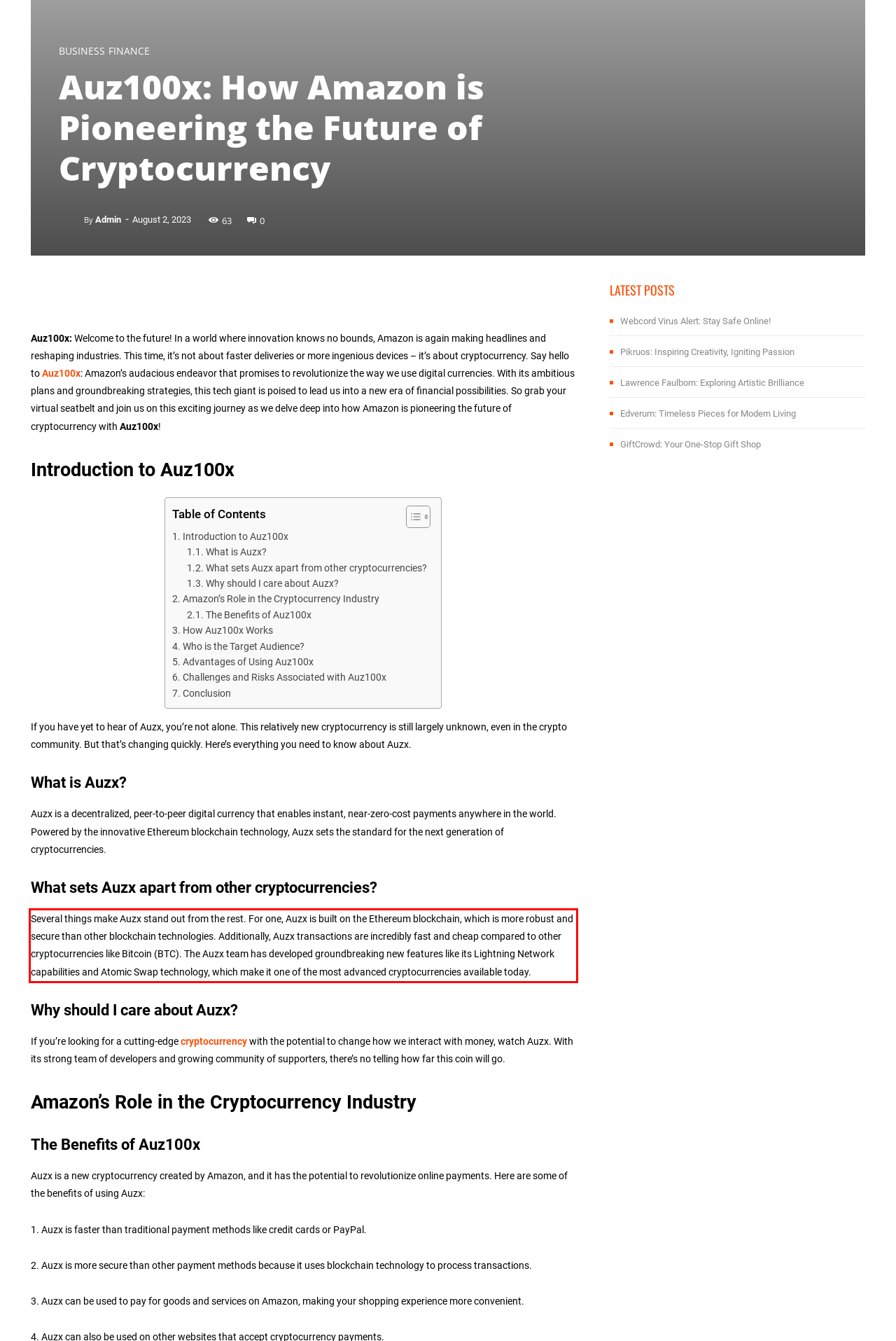Given a screenshot of a webpage containing a red bounding box, perform OCR on the text within this red bounding box and provide the text content.

Several things make Auzx stand out from the rest. For one, Auzx is built on the Ethereum blockchain, which is more robust and secure than other blockchain technologies. Additionally, Auzx transactions are incredibly fast and cheap compared to other cryptocurrencies like Bitcoin (BTC). The Auzx team has developed groundbreaking new features like its Lightning Network capabilities and Atomic Swap technology, which make it one of the most advanced cryptocurrencies available today.